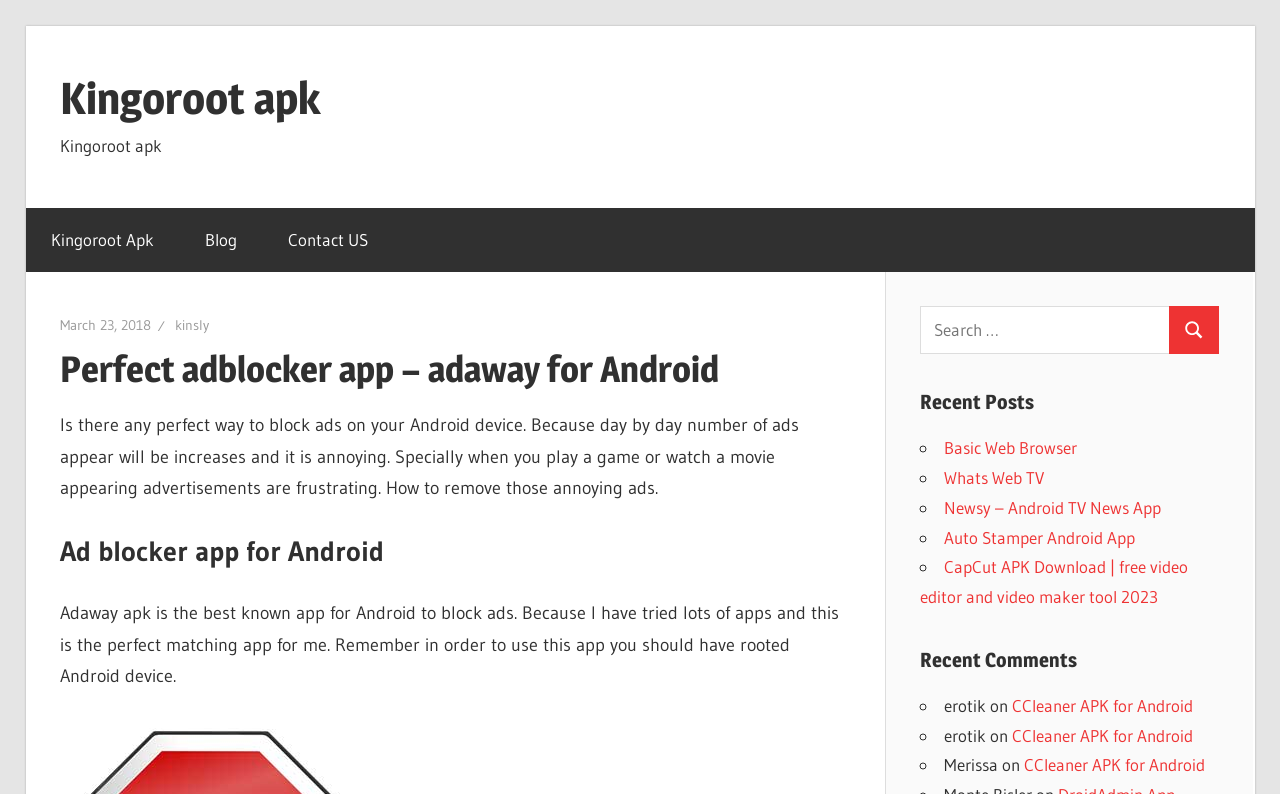What is the name of the author of the article?
Based on the image, respond with a single word or phrase.

kinsly